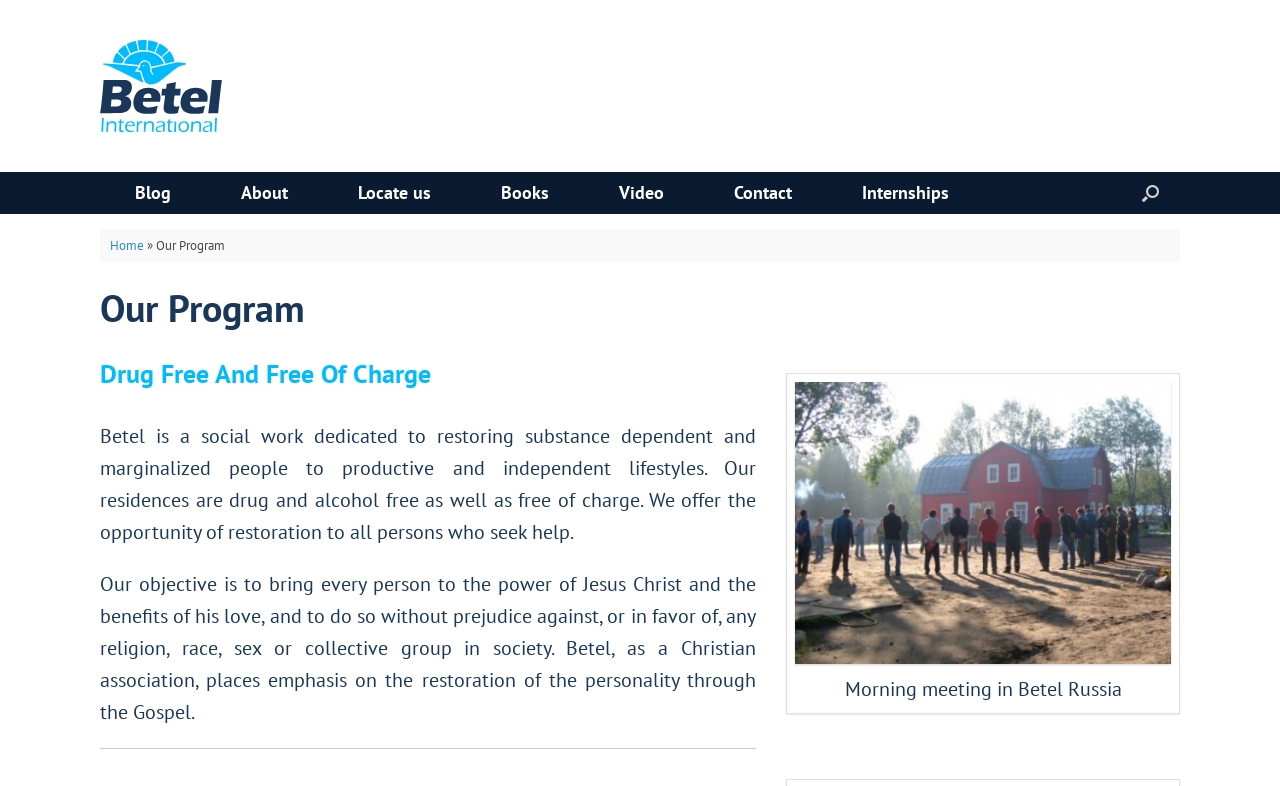What is the focus of the organization's residences?
Provide a detailed answer to the question, using the image to inform your response.

The focus of the organization's residences can be found in the paragraph that starts with 'Betel is a social work dedicated to restoring...'. This paragraph explains that the residences are drug and alcohol free, as well as free of charge.